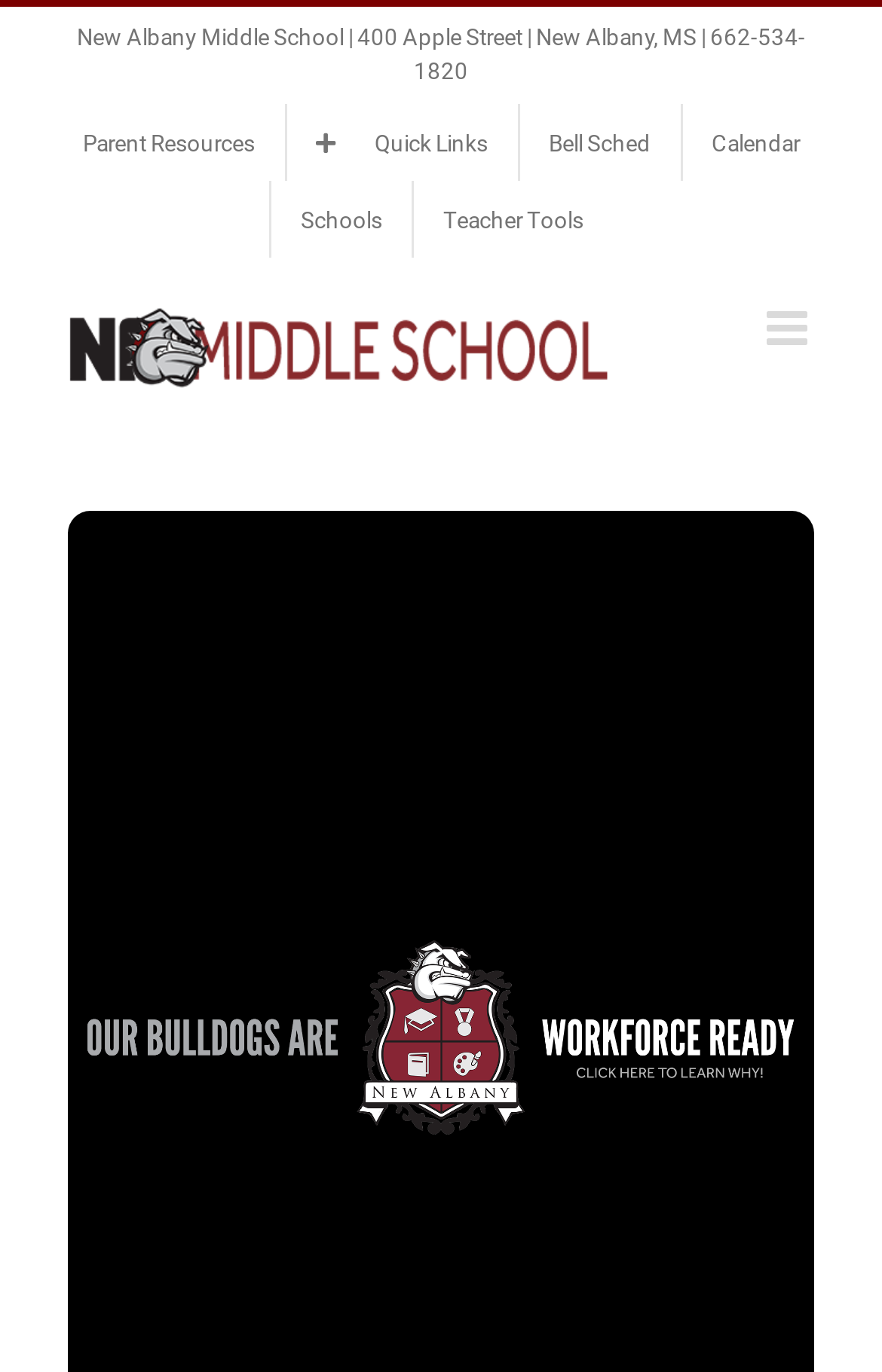How many links are in the secondary menu?
Look at the image and answer the question using a single word or phrase.

5